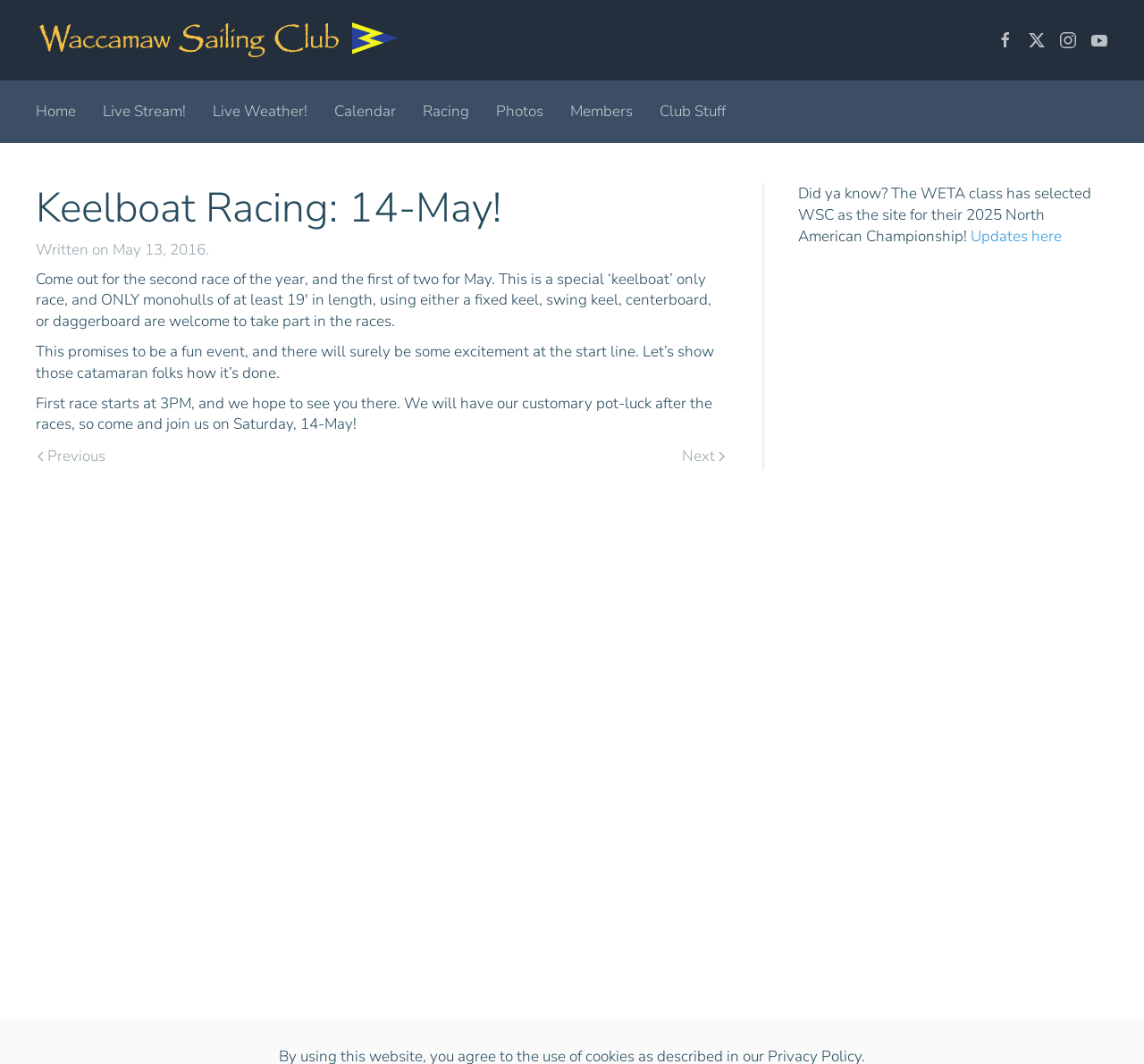Please indicate the bounding box coordinates for the clickable area to complete the following task: "Read more about Lab Based Urine Drug Testing: Still the Gold Standard". The coordinates should be specified as four float numbers between 0 and 1, i.e., [left, top, right, bottom].

None